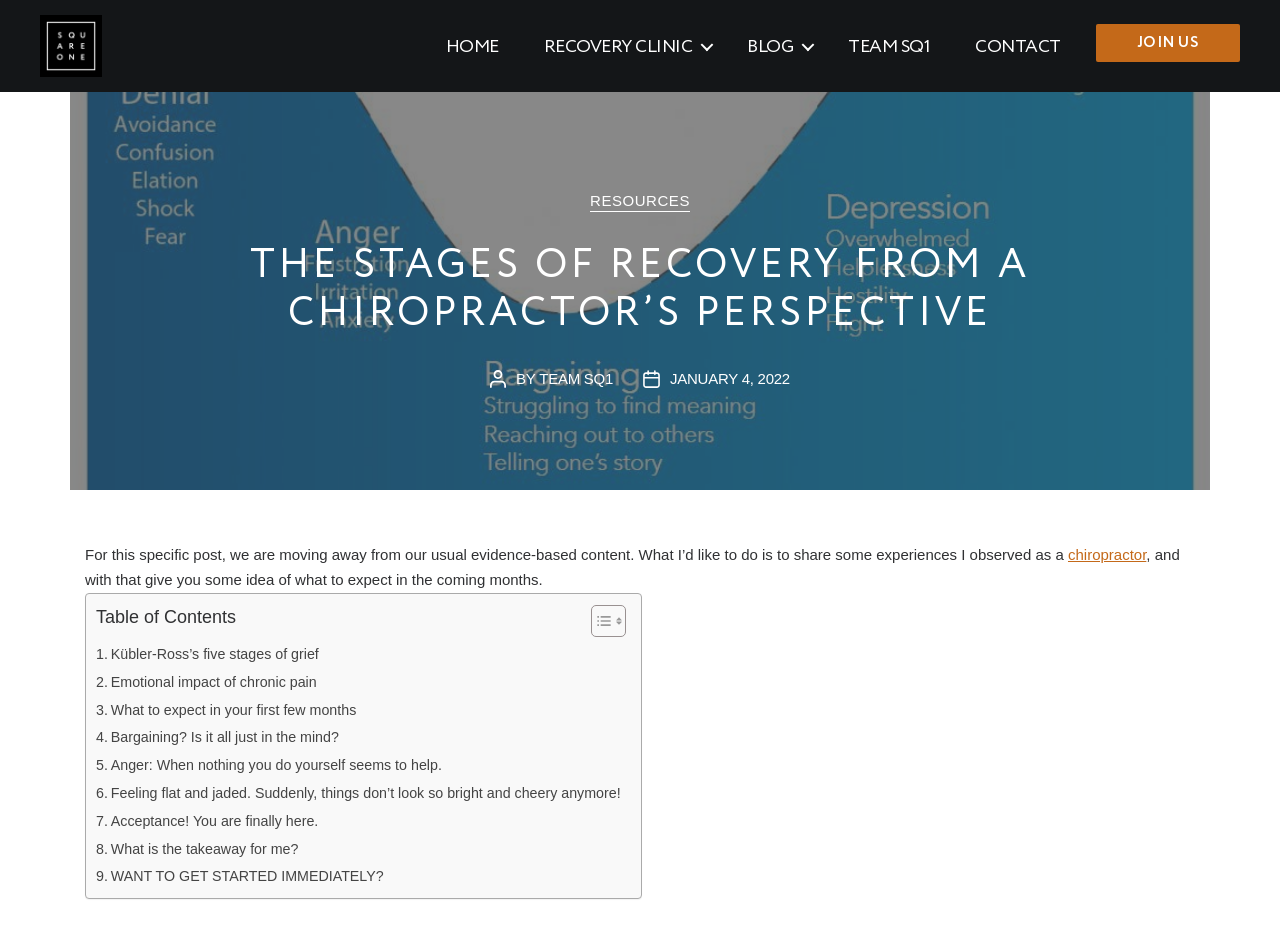Please identify the bounding box coordinates of the region to click in order to complete the task: "Get started immediately". The coordinates must be four float numbers between 0 and 1, specified as [left, top, right, bottom].

[0.075, 0.938, 0.3, 0.968]